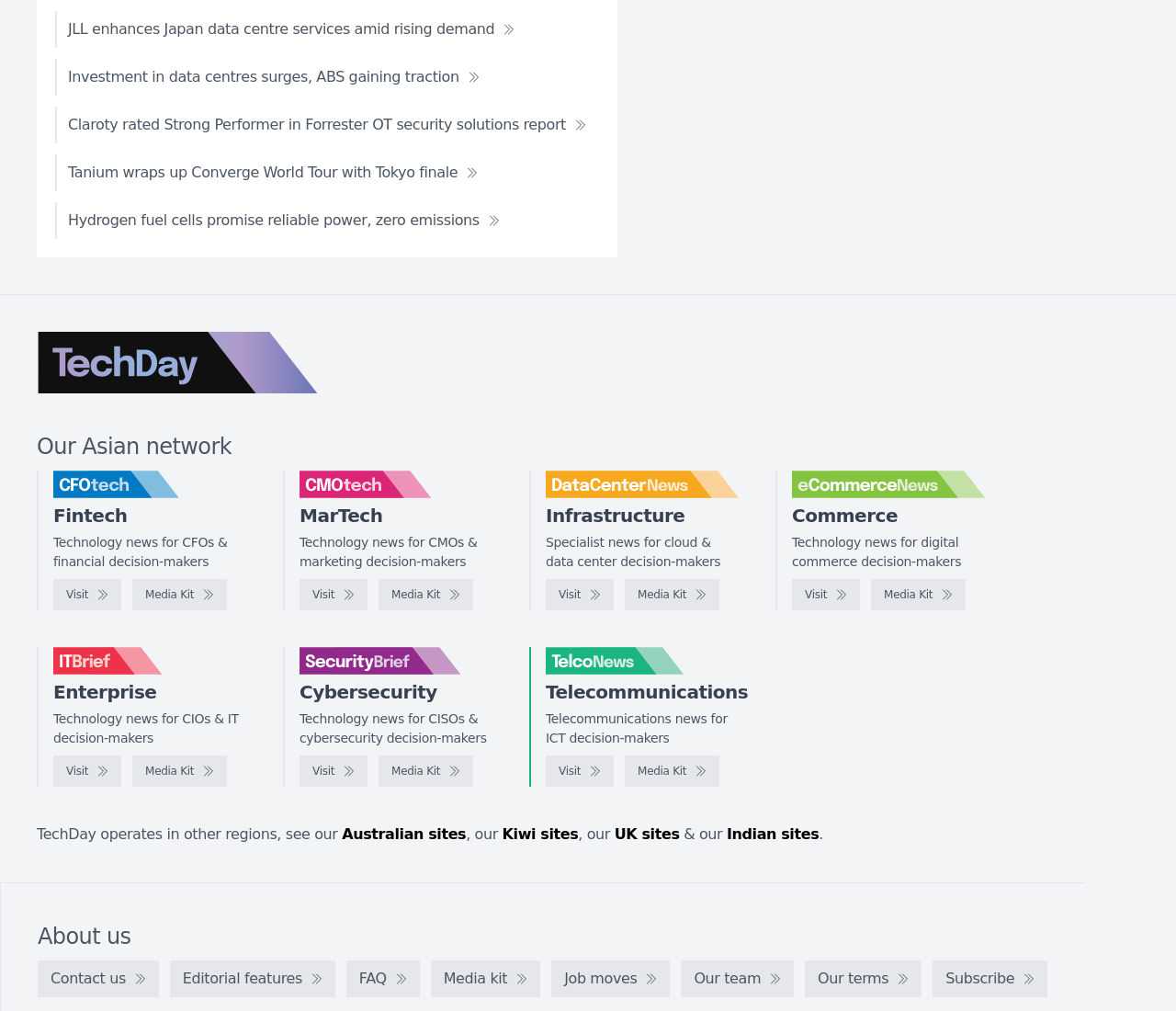What type of news does CFOtech provide?
Based on the screenshot, provide your answer in one word or phrase.

Fintech